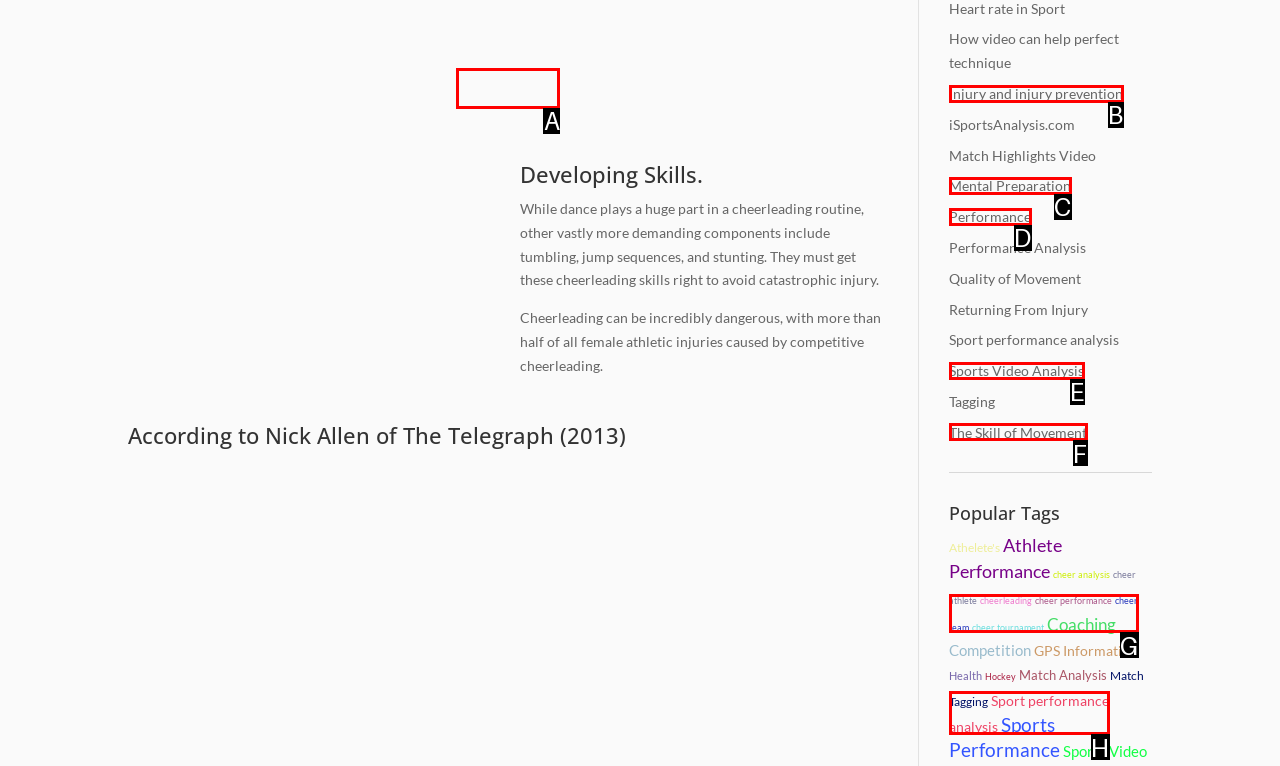Which HTML element matches the description: Production Details / Press Releases the best? Answer directly with the letter of the chosen option.

None